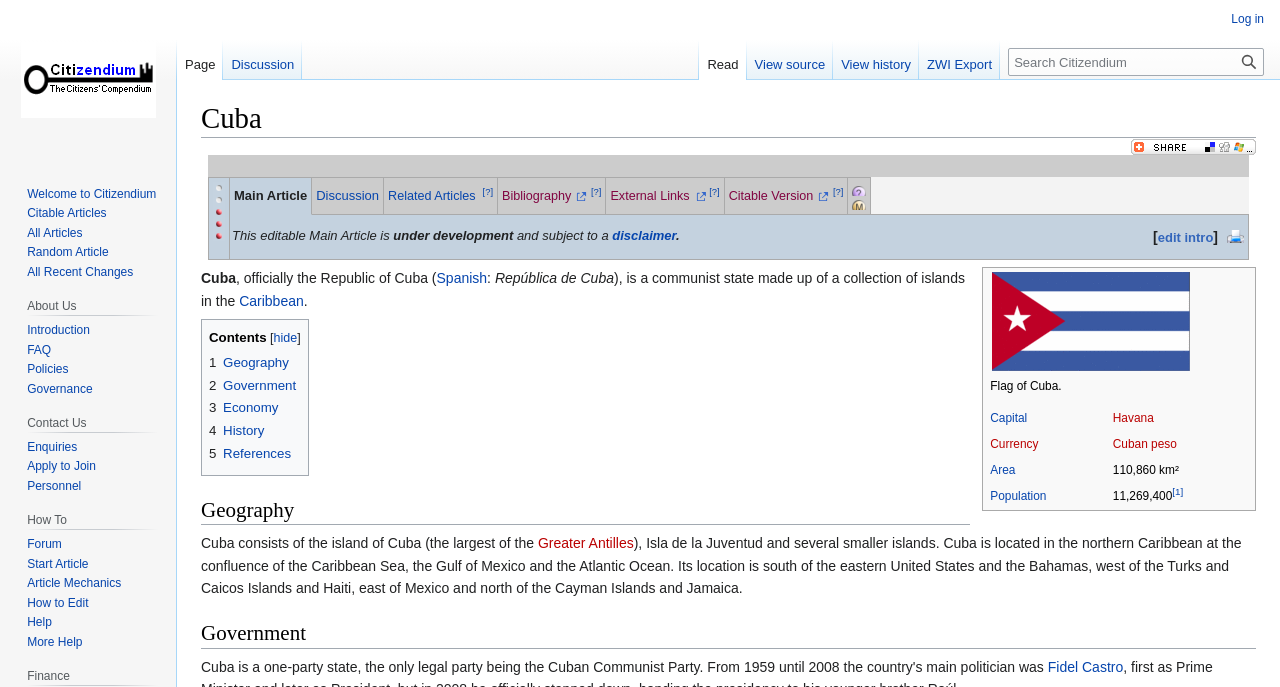What is the official name of Cuba?
We need a detailed and exhaustive answer to the question. Please elaborate.

I found the answer by reading the text that says 'Cuba, officially the Republic of Cuba...'.